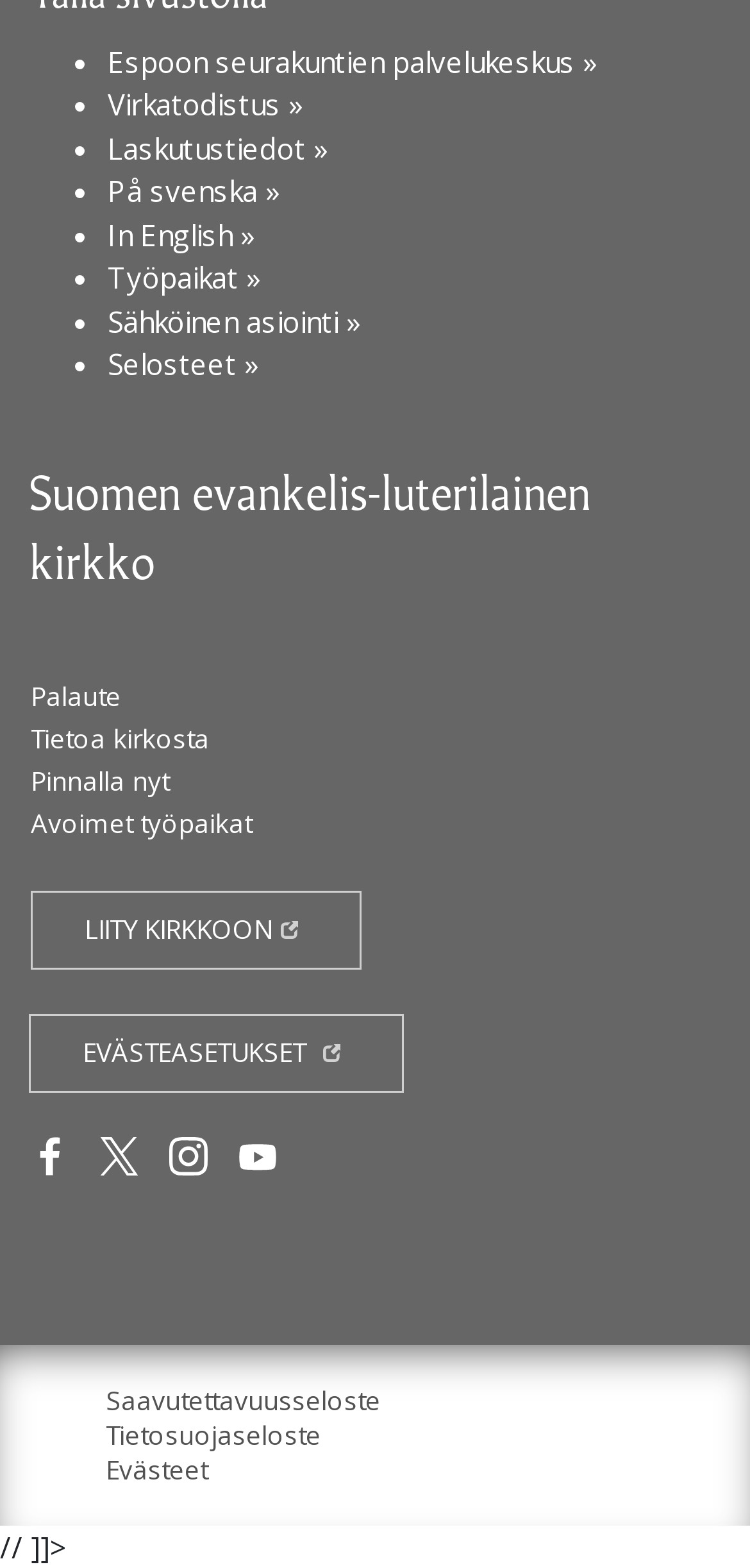Using the webpage screenshot and the element description Uncategorized, determine the bounding box coordinates. Specify the coordinates in the format (top-left x, top-left y, bottom-right x, bottom-right y) with values ranging from 0 to 1.

None